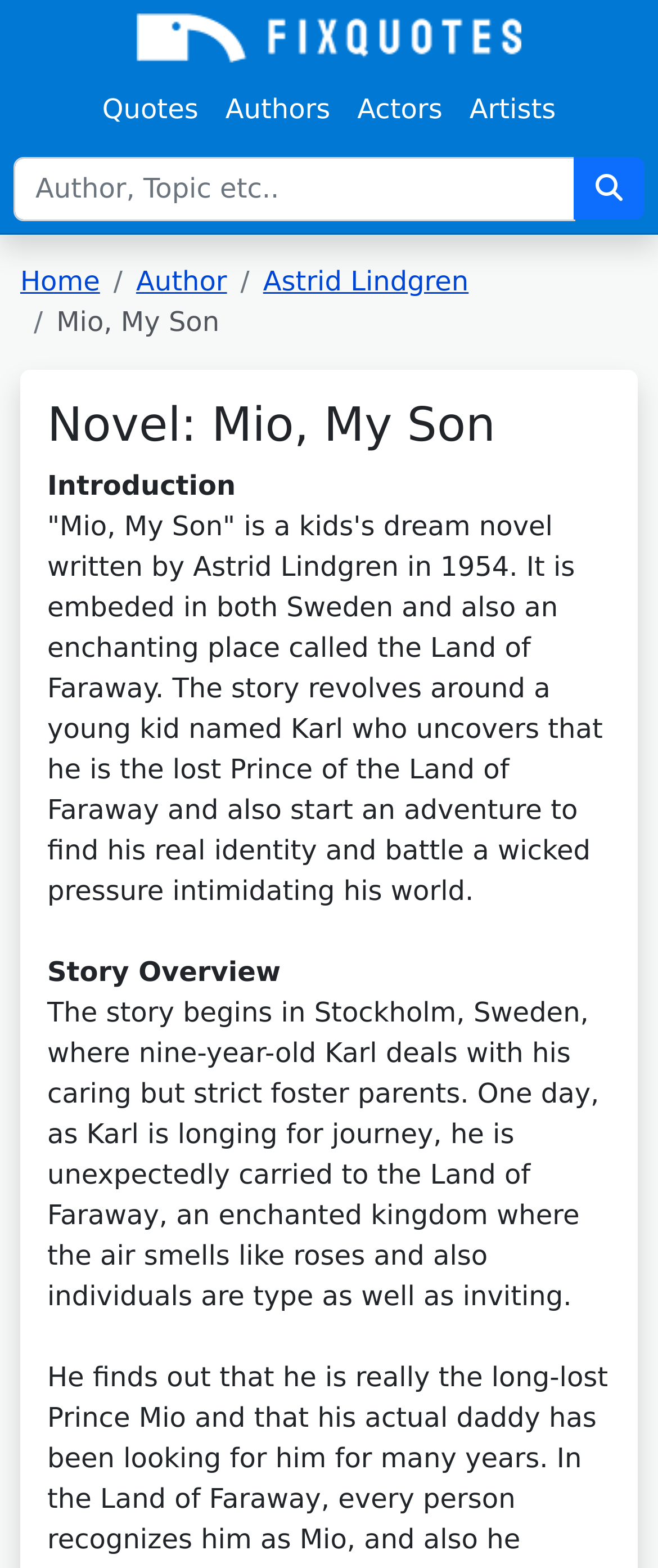Determine the coordinates of the bounding box that should be clicked to complete the instruction: "Click FAQ". The coordinates should be represented by four float numbers between 0 and 1: [left, top, right, bottom].

None